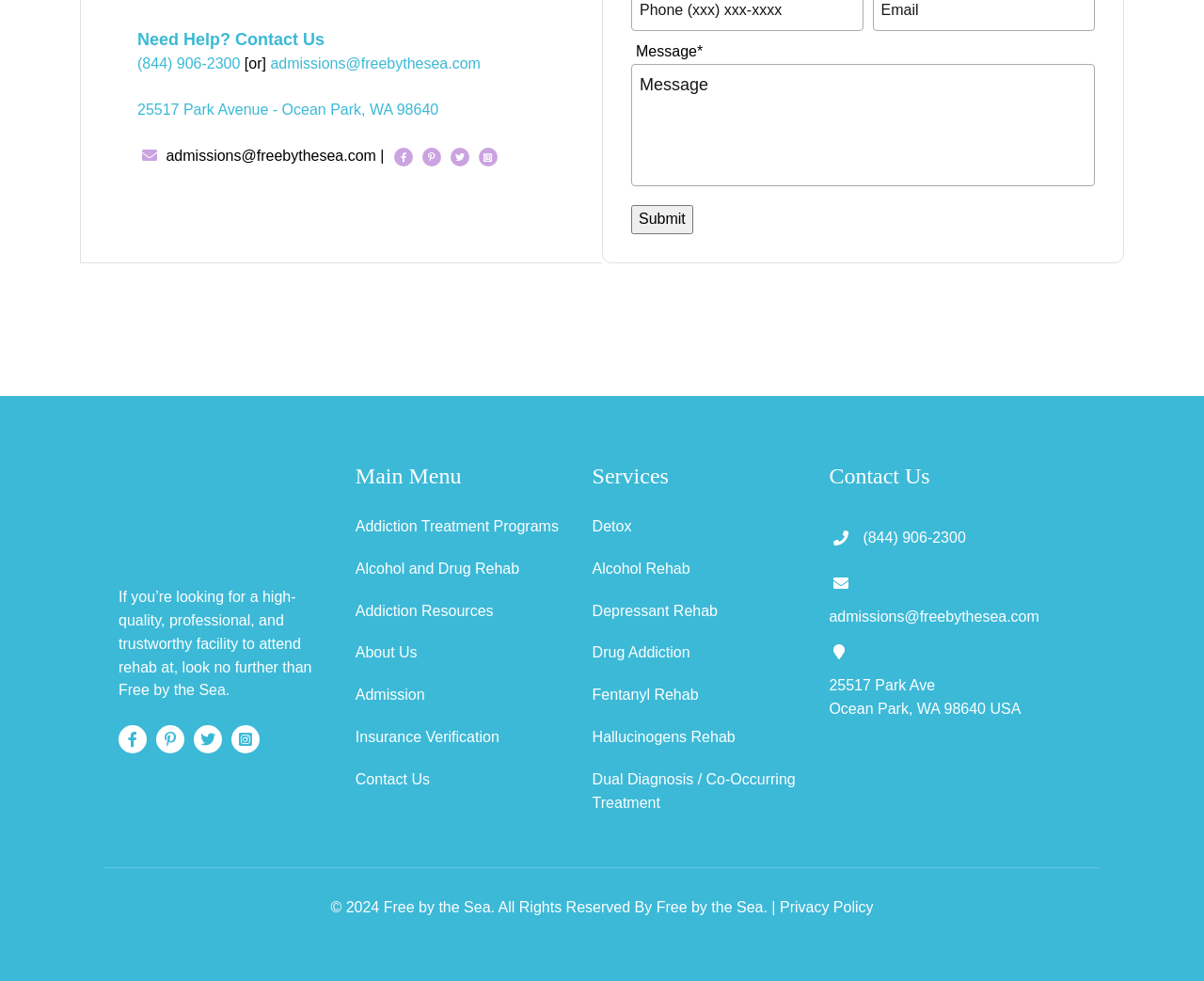Please use the details from the image to answer the following question comprehensively:
What is the address of the facility?

The address of the facility can be found in the 'Contact Us' section, where it is listed as 25517 Park Ave Ocean Park, WA 98640 USA. This is likely the physical location of the organization.